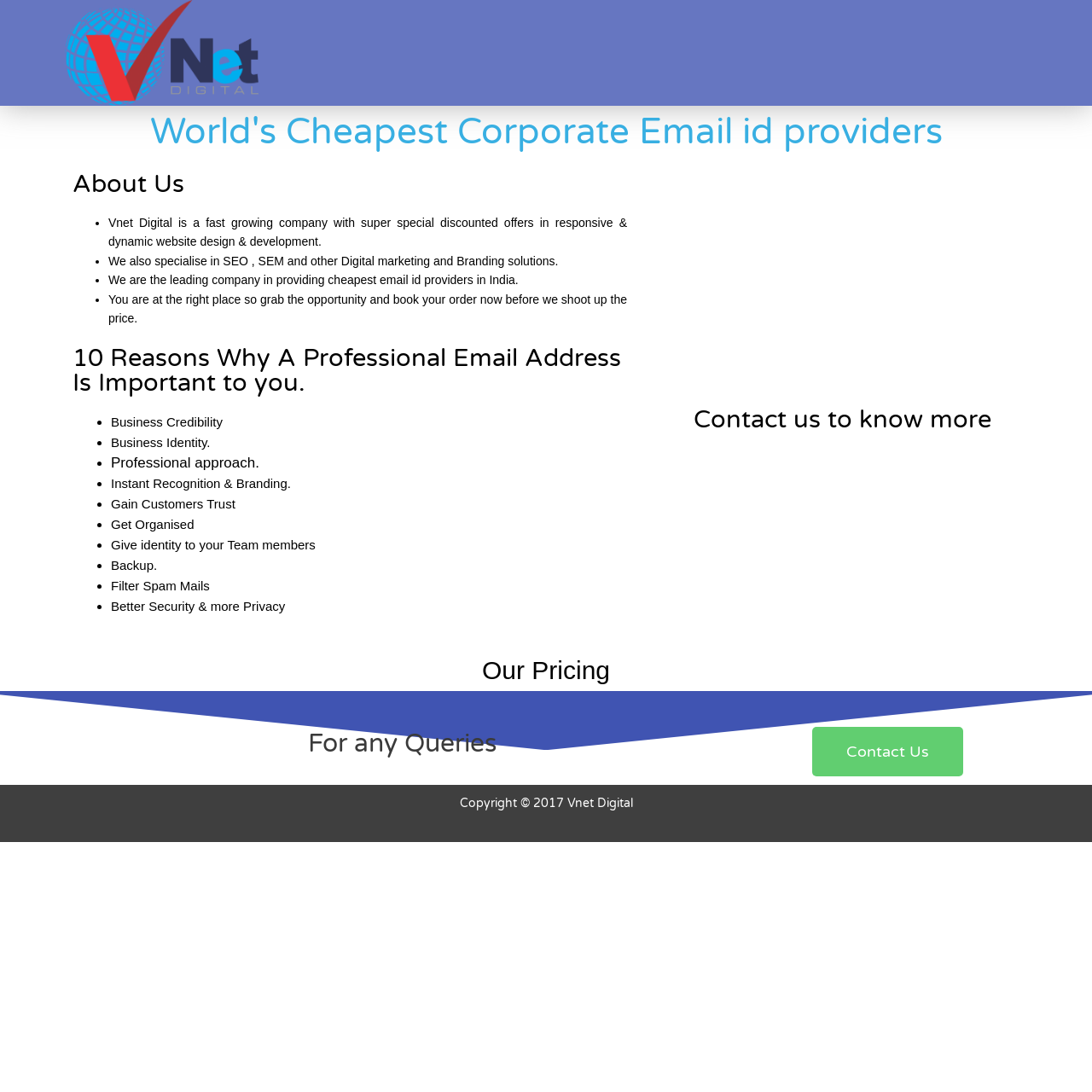Provide a brief response using a word or short phrase to this question:
What is the company's stance on pricing?

Cheapest